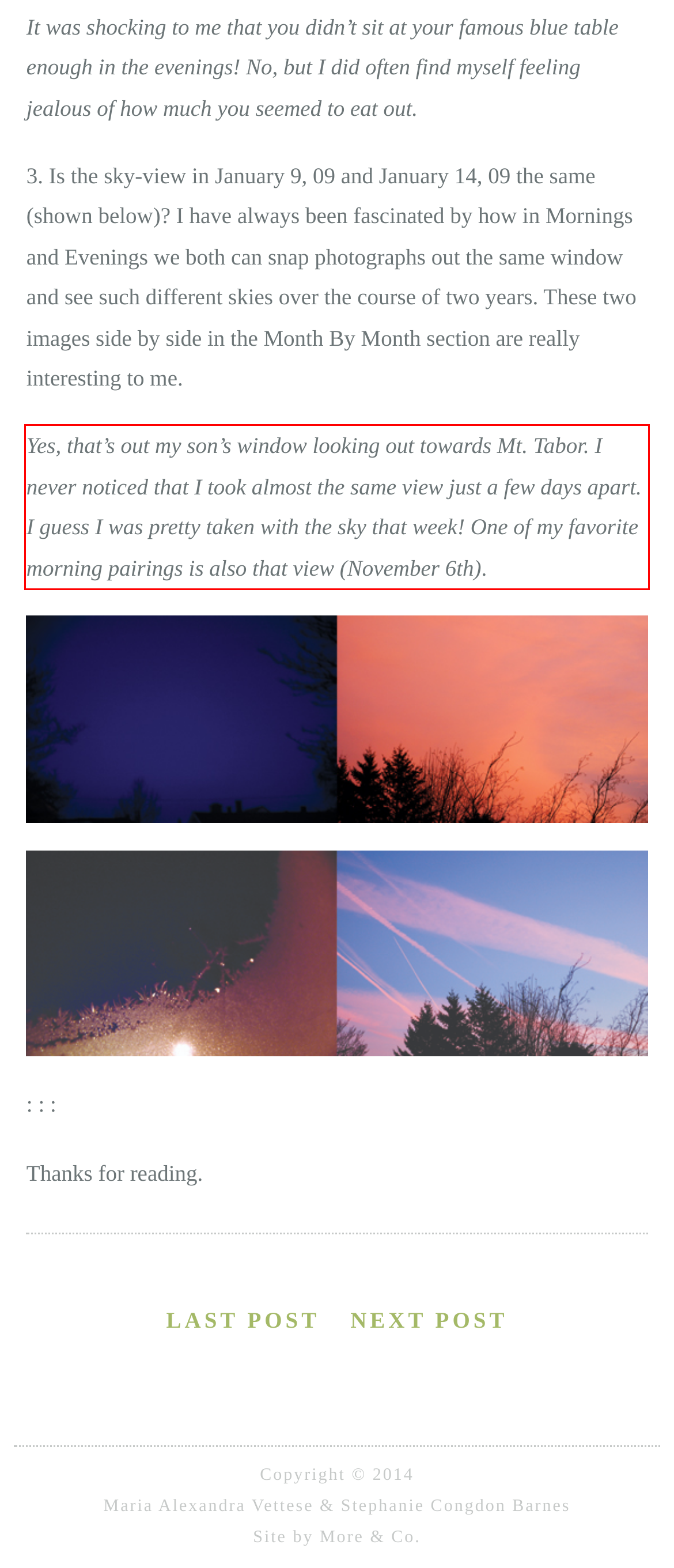Examine the webpage screenshot and use OCR to recognize and output the text within the red bounding box.

Yes, that’s out my son’s window looking out towards Mt. Tabor. I never noticed that I took almost the same view just a few days apart. I guess I was pretty taken with the sky that week! One of my favorite morning pairings is also that view (November 6th).